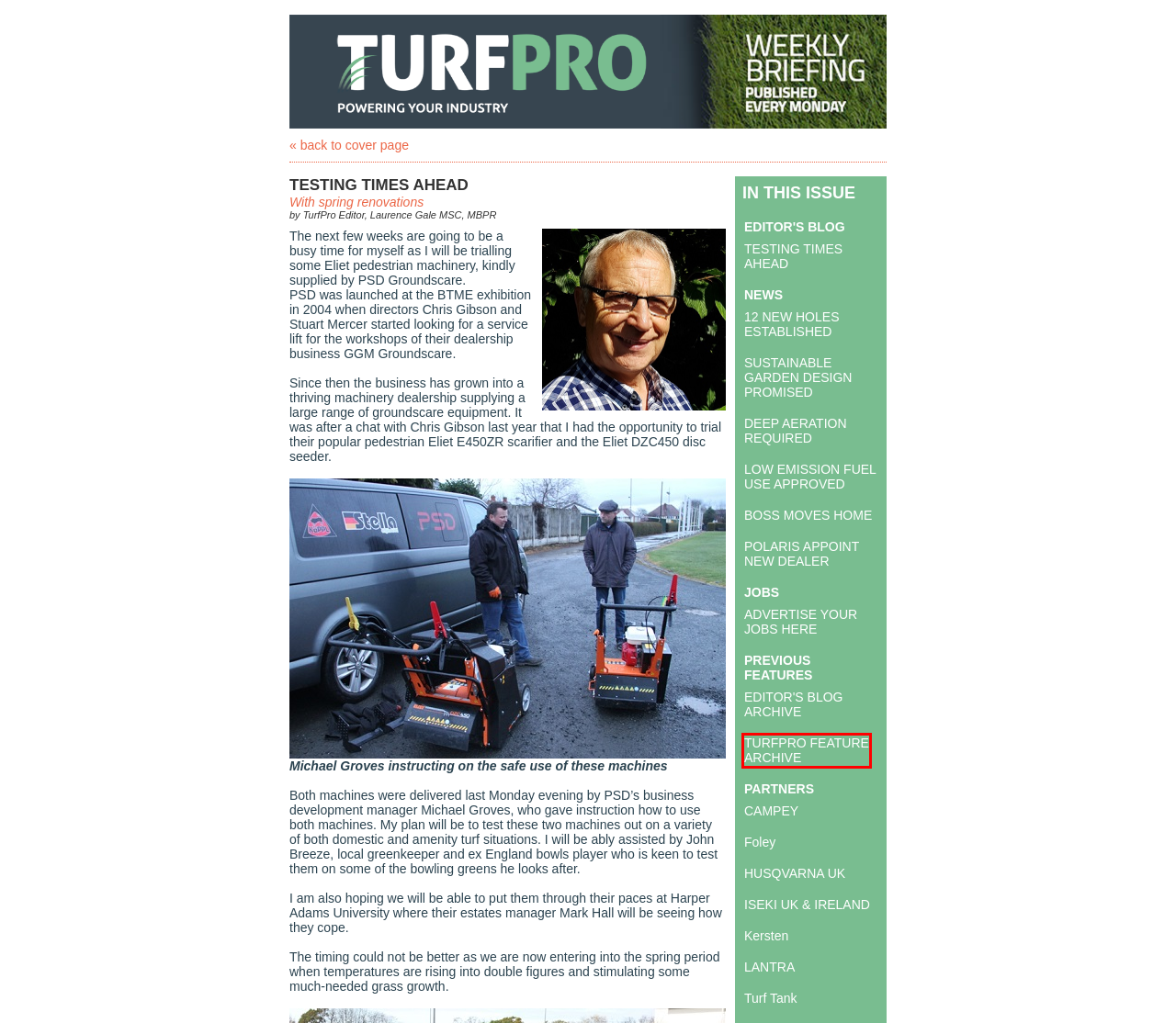Examine the screenshot of a webpage with a red bounding box around a UI element. Select the most accurate webpage description that corresponds to the new page after clicking the highlighted element. Here are the choices:
A. Sustainability at the sharp end; 12 new holes established; Testing times ahead
B. POLARIS APPOINT NEW DEALER
C. TURFPRO FEATURE ARCHIVE
D. ProSportUK Ltd
E. EDITOR'S BLOG ARCHIVE
F. New and used turf care machinery - Campey Turf Care Machinery - Campey Turf Care Systems
G. Training - Lantra
H. LOW EMISSION FUEL USE APPROVED

C